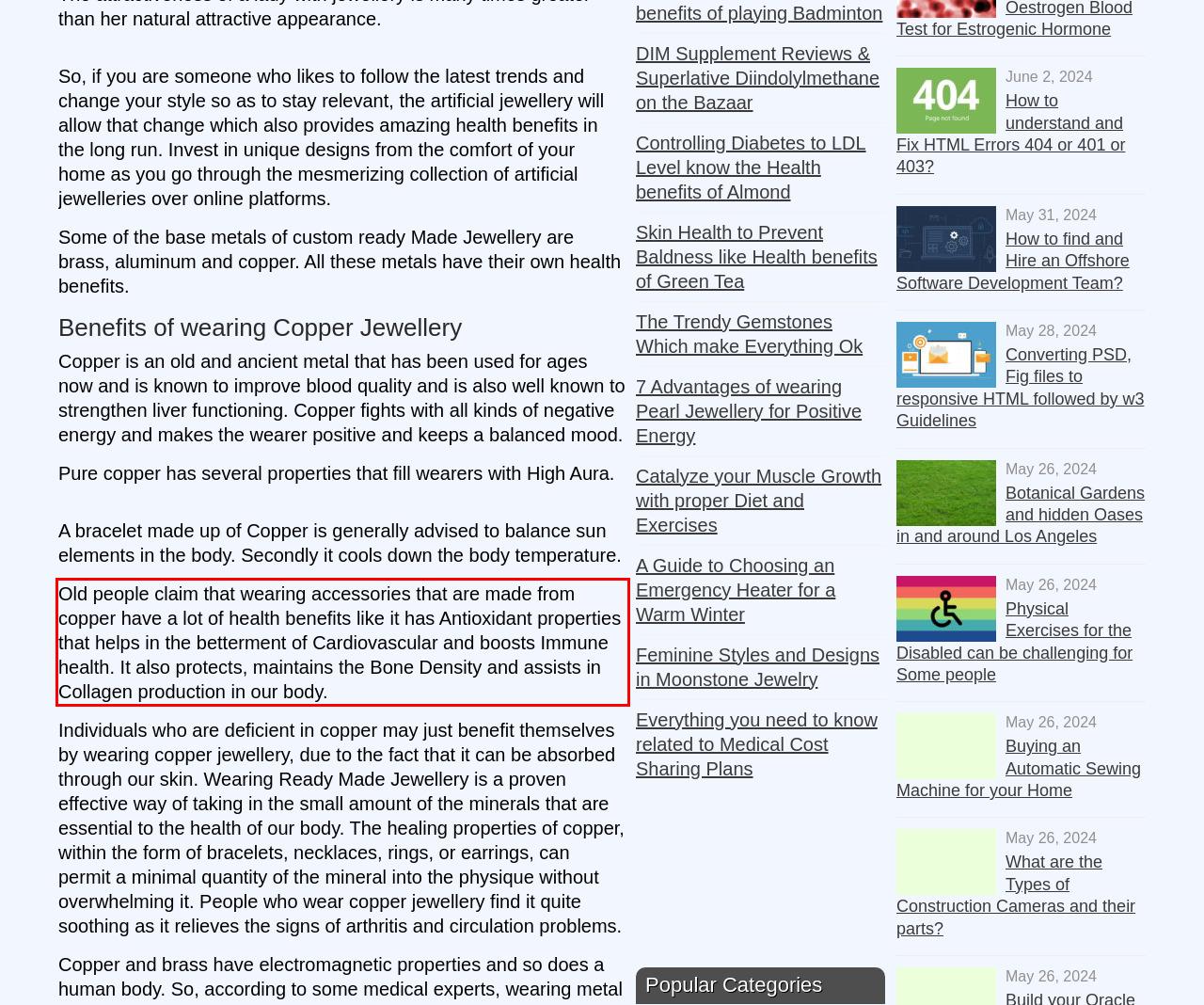Using the provided screenshot, read and generate the text content within the red-bordered area.

Old people claim that wearing accessories that are made from copper have a lot of health benefits like it has Antioxidant properties that helps in the betterment of Cardiovascular and boosts Immune health. It also protects, maintains the Bone Density and assists in Collagen production in our body.